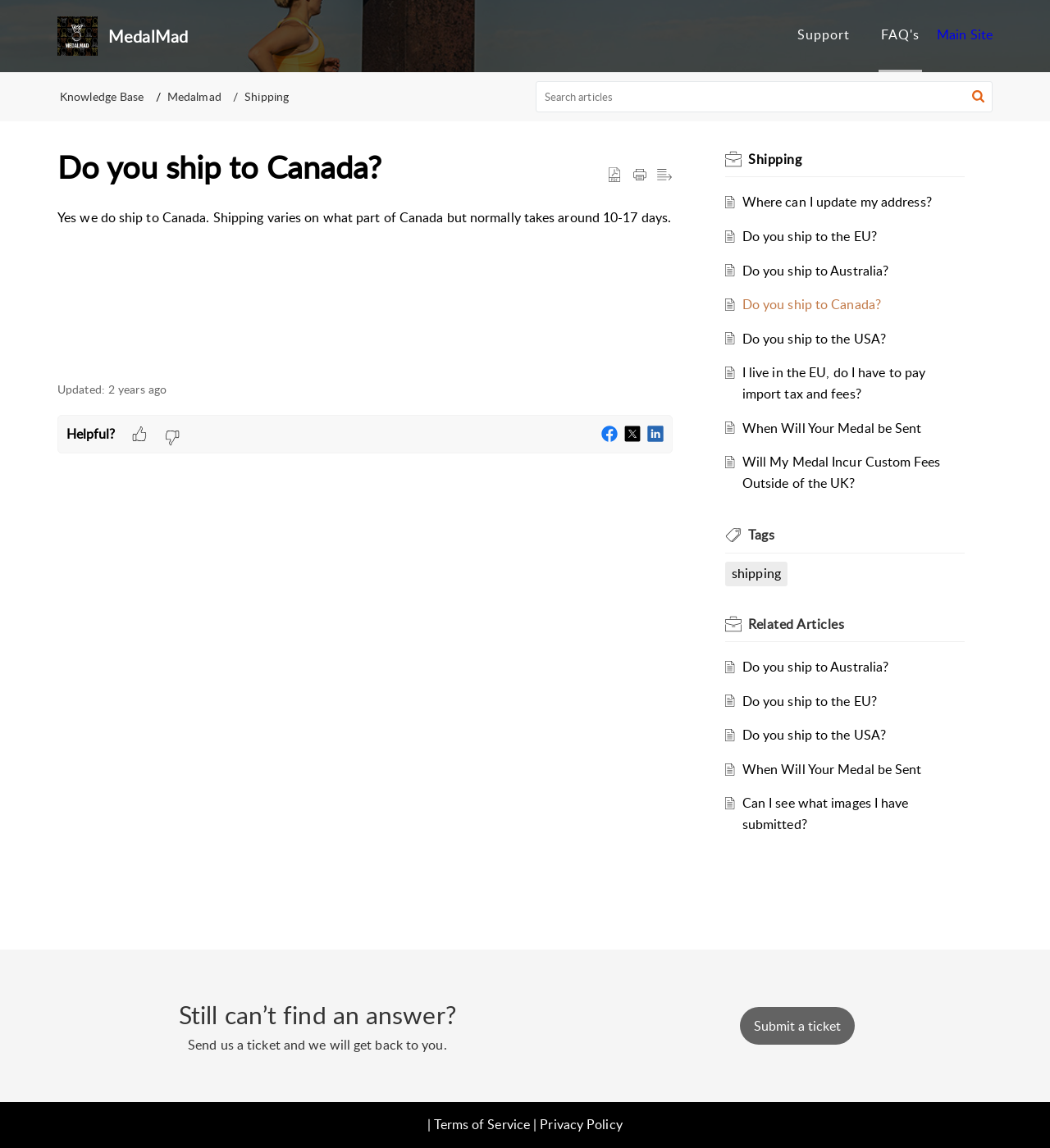Given the element description Privacy Policy, specify the bounding box coordinates of the corresponding UI element in the format (top-left x, top-left y, bottom-right x, bottom-right y). All values must be between 0 and 1.

[0.514, 0.971, 0.593, 0.987]